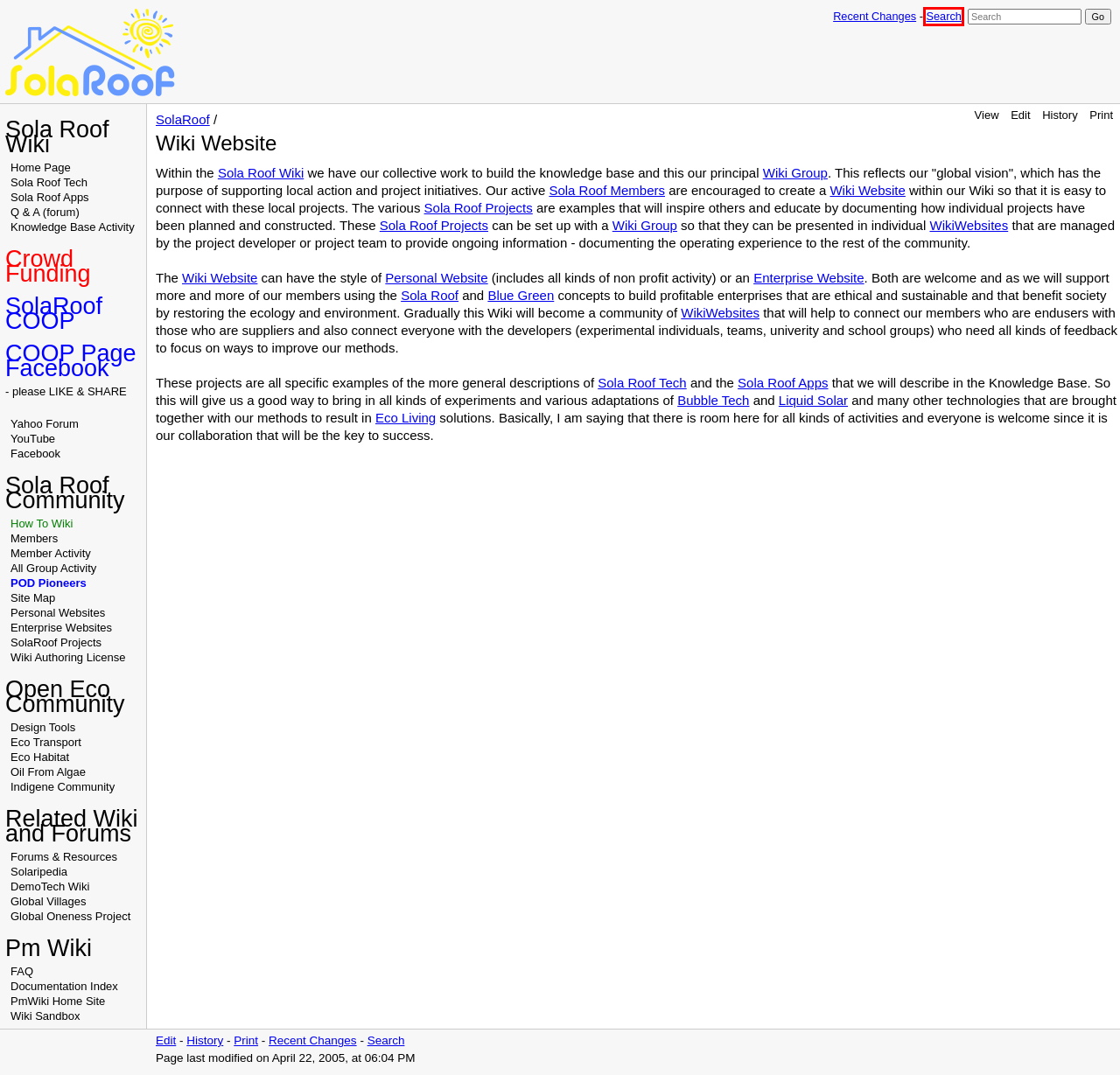Consider the screenshot of a webpage with a red bounding box around an element. Select the webpage description that best corresponds to the new page after clicking the element inside the red bounding box. Here are the candidates:
A. SolaRoof Open Eco Wiki | Profiles / Home Page
B. SolaRoof Open Eco Wiki | SolaRoof / Personal Website
C. SolaRoof Open Eco Wiki | OilFromAlgae / Oil From Algae
D. SolaRoof Open Eco Wiki | SolaRoof / Open Eco Community
E. SolaRoof Open Eco Wiki | SolaRoof / Sola Roof Tech
F. SolaRoof Open Eco Wiki | Site / Search
G. SolaRoof Open Eco Wiki | SolaRoof / Sola Roof Community
H. SolaRoof Open Eco Wiki | Profiles / Recent Changes

F